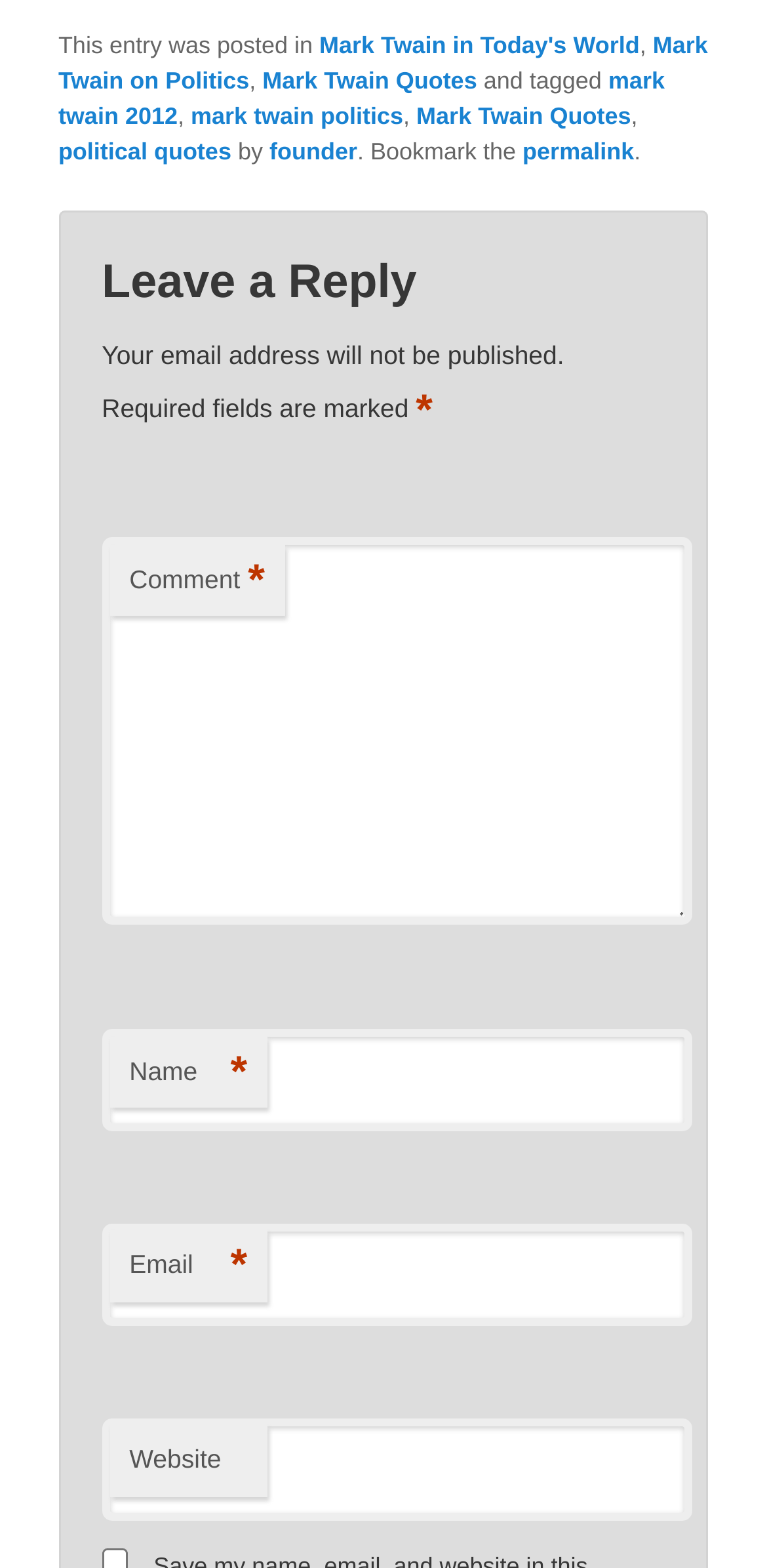Please give a succinct answer to the question in one word or phrase:
How many StaticText elements are there in the footer?

5